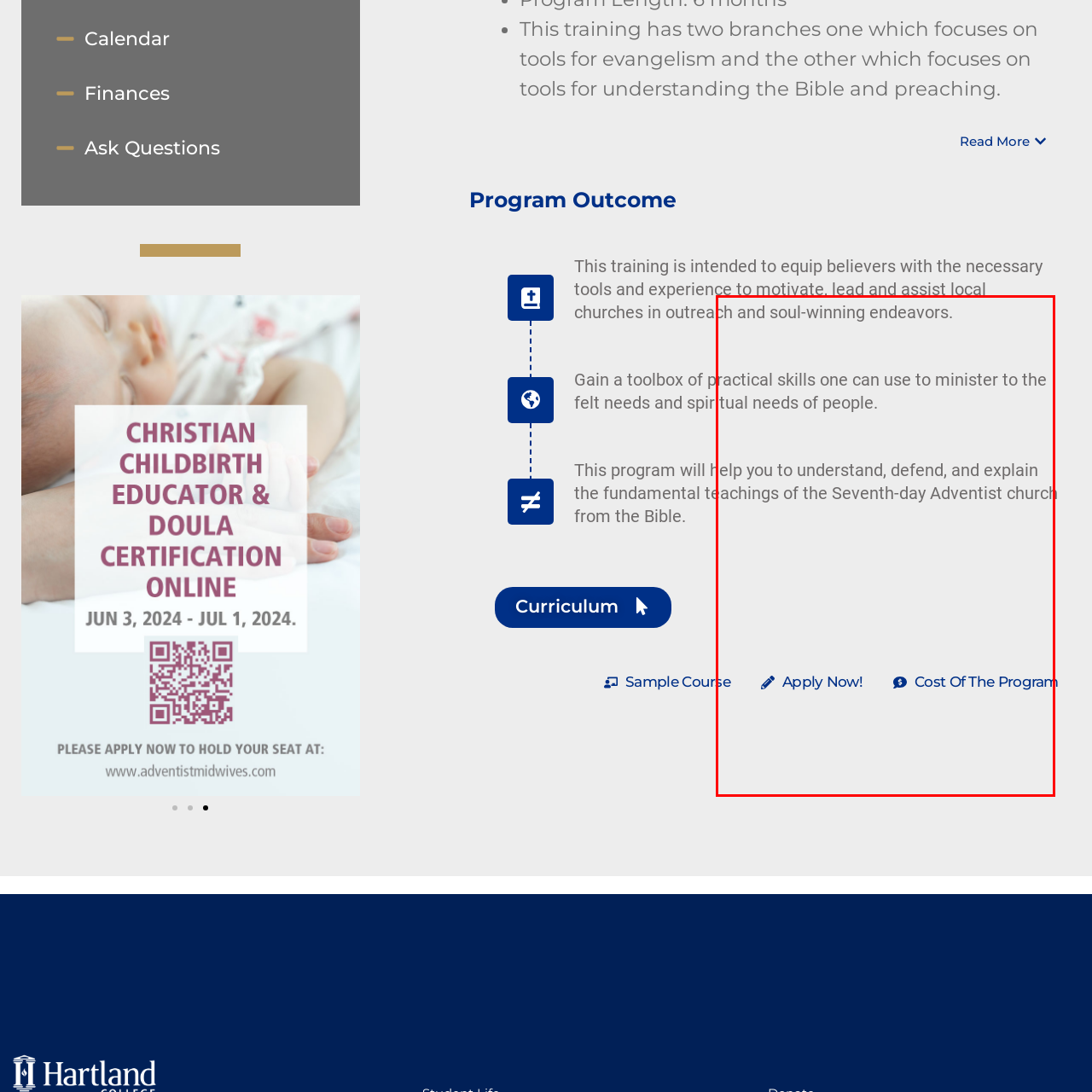Generate a detailed description of the image highlighted within the red border.

The image showcases the promotional banner for the "2024 Health Summit," which is designed to highlight an upcoming event aimed at equipping participants with essential tools for evangelism and biblical understanding. Surrounding the banner are various text descriptions that elaborate on the program's objectives, including providing practical skills to aid local churches in outreach efforts and developing a deep understanding of the Seventh-day Adventist church's teachings. Additionally, links for applications and further information about the program's cost are prominently displayed, inviting prospective attendees to engage with the event.